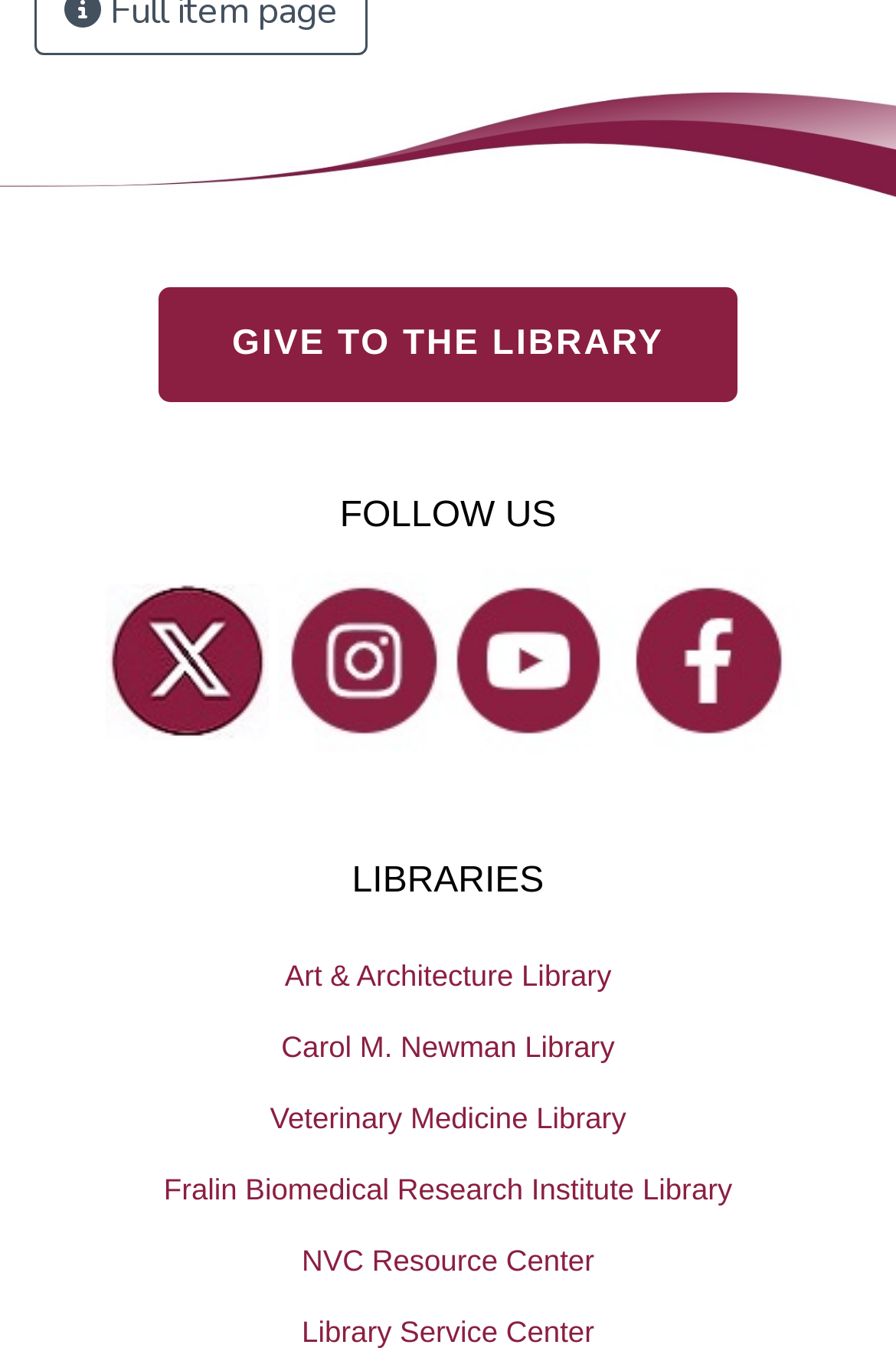Given the webpage screenshot and the description, determine the bounding box coordinates (top-left x, top-left y, bottom-right x, bottom-right y) that define the location of the UI element matching this description: GIVE TO THE LIBRARY

[0.0, 0.185, 1.0, 0.366]